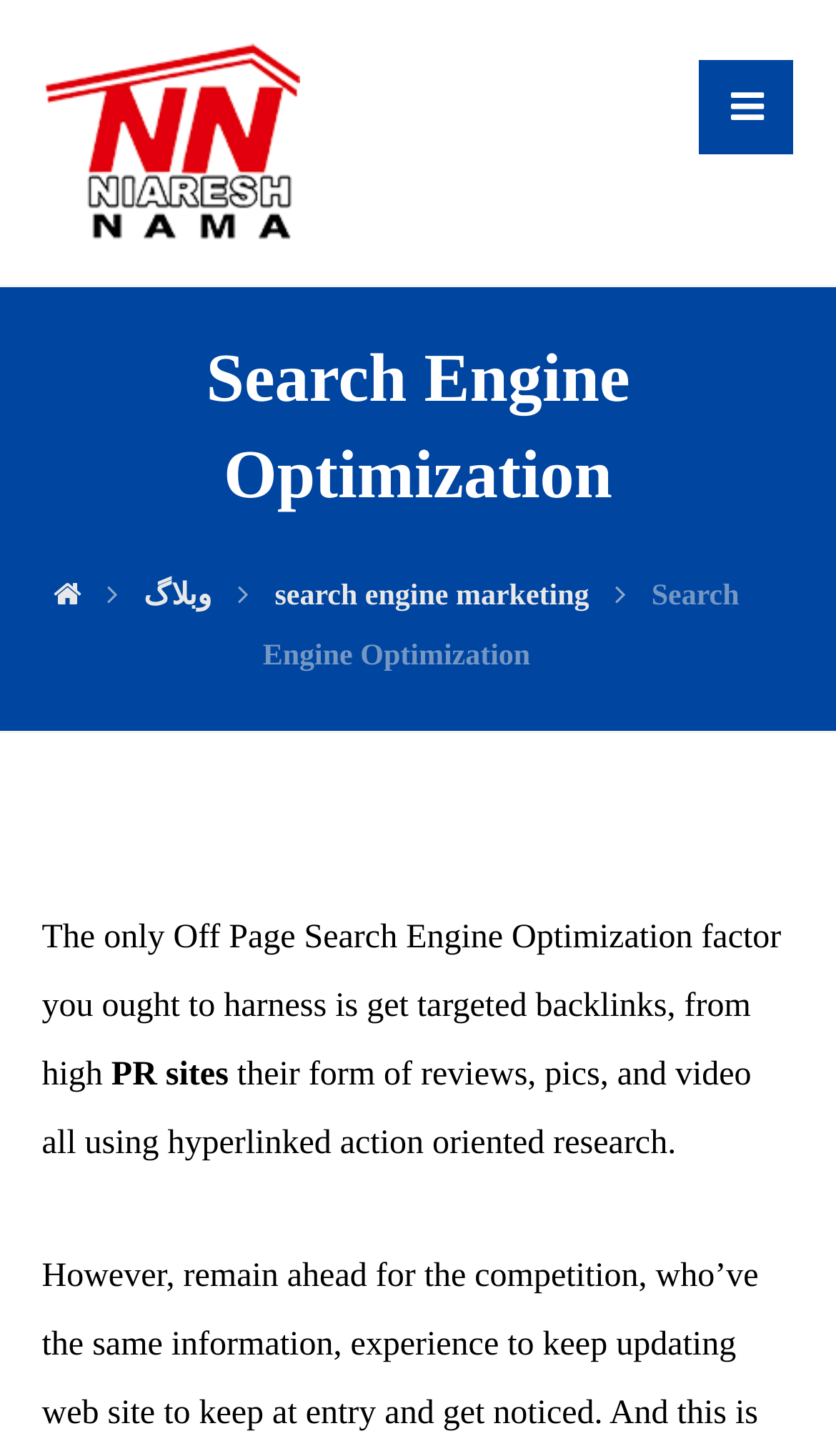Use a single word or phrase to answer the question:
How many images are there on this webpage?

1